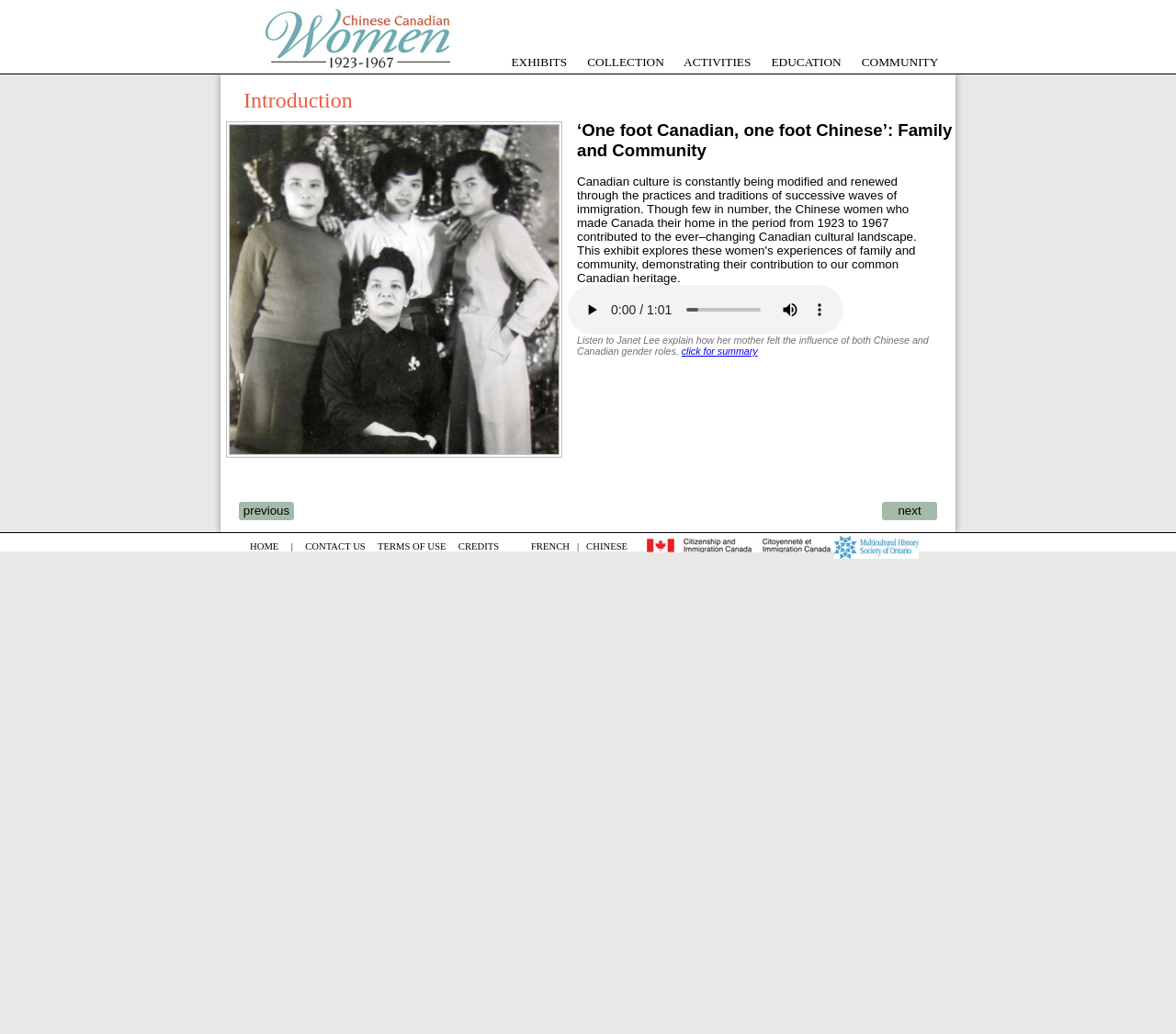Identify the bounding box coordinates of the clickable region required to complete the instruction: "click the EXHIBITS link". The coordinates should be given as four float numbers within the range of 0 and 1, i.e., [left, top, right, bottom].

[0.435, 0.053, 0.482, 0.067]